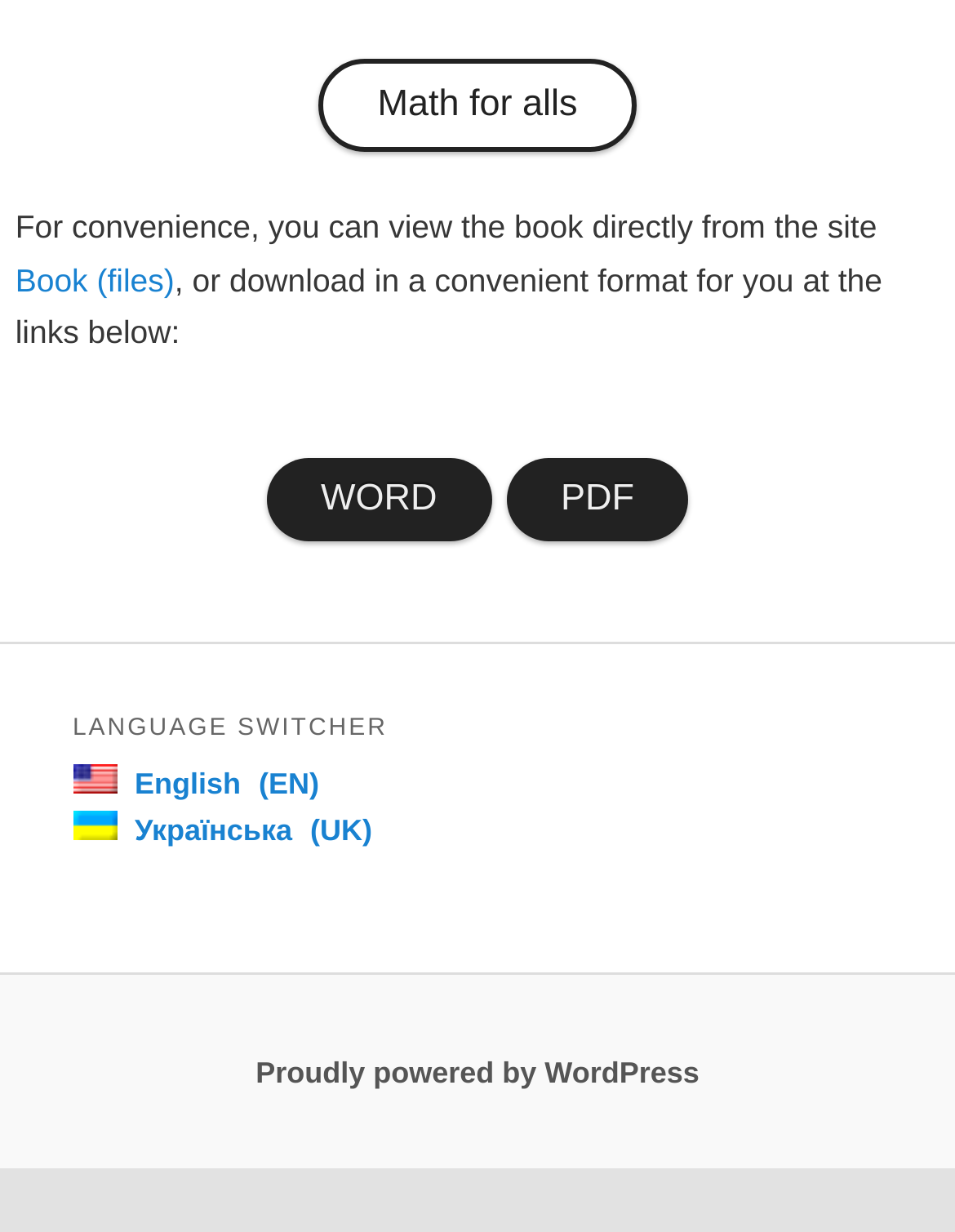Give a one-word or short phrase answer to this question: 
What is the name of the book?

Math for all